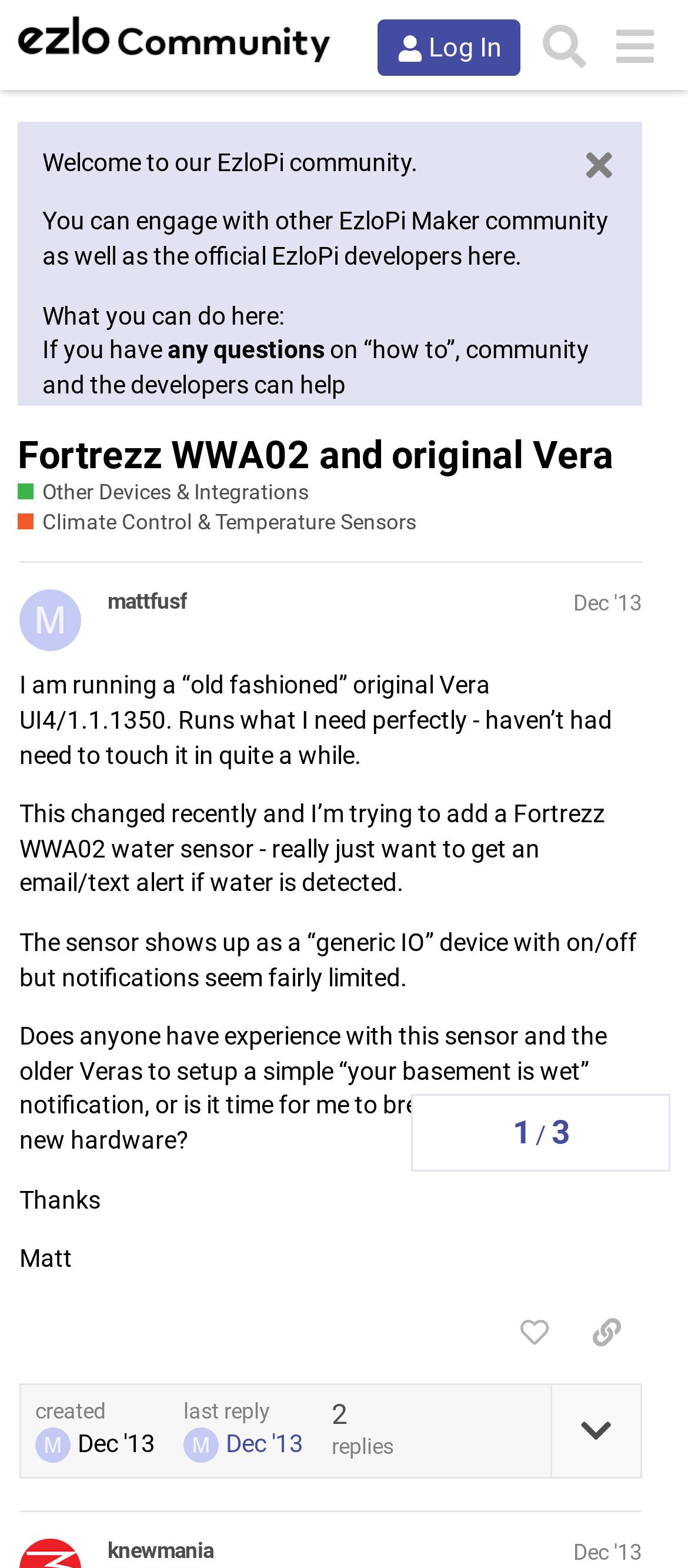Provide an in-depth description of the elements and layout of the webpage.

The webpage is a forum discussion page on the Ezlo Community website. At the top, there is a header section with a logo and a navigation menu. Below the header, there is a welcome message and a brief introduction to the community. 

On the left side, there is a section with links to different categories, including "Fortrezz WWA02 and original Vera" and "Other Devices & Integrations" and "Climate Control & Temperature Sensors". 

The main content of the page is a discussion thread started by a user named "mattfusf" who is asking for help with setting up a water sensor with their original Vera UI4 system. The post includes a brief description of the issue and a request for assistance. 

Below the initial post, there are buttons to like, share, or expand the topic details. There is also information about when the post was created and when the last reply was made. 

The page has a clean and organized layout, making it easy to follow the discussion thread and navigate to different sections of the website.